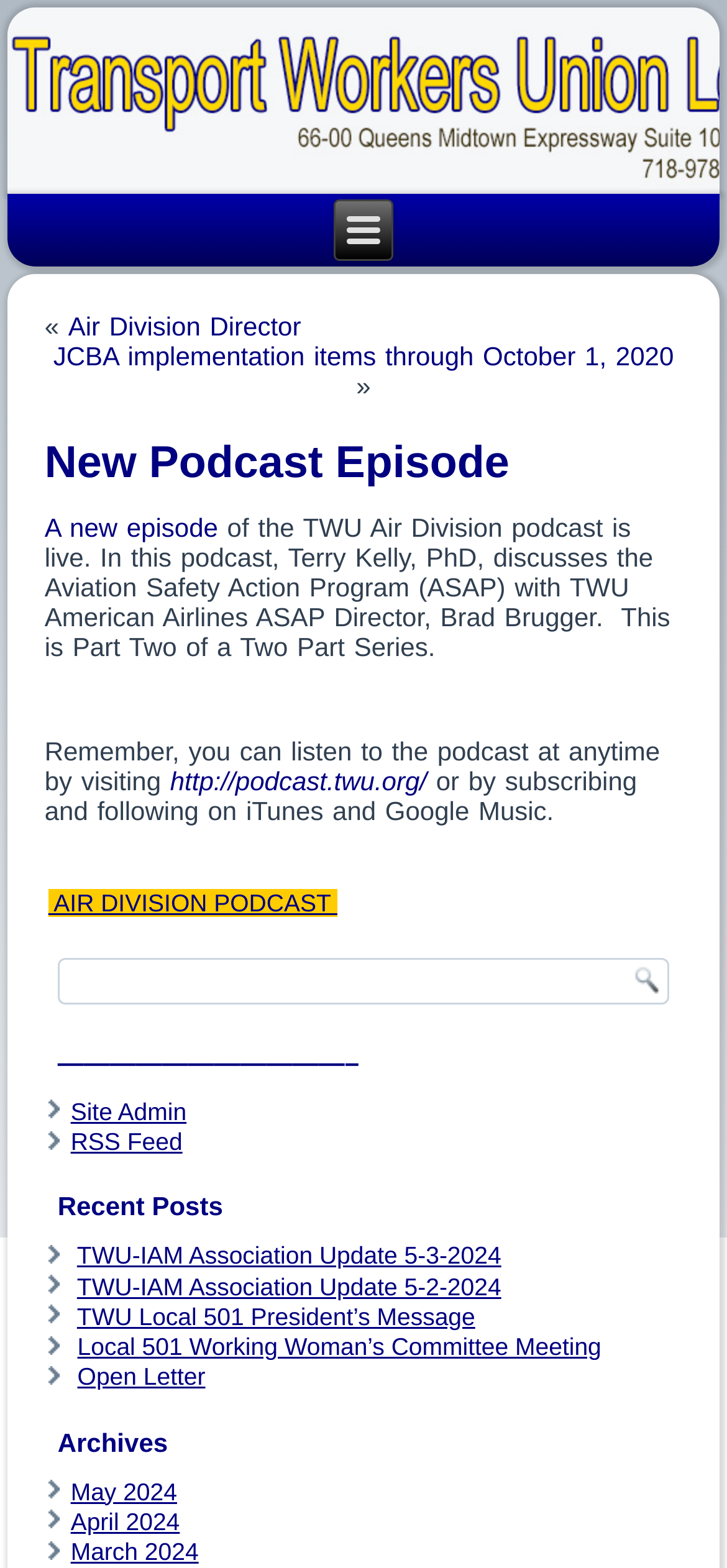Please find the bounding box coordinates of the element that must be clicked to perform the given instruction: "Listen to the new podcast episode". The coordinates should be four float numbers from 0 to 1, i.e., [left, top, right, bottom].

[0.061, 0.327, 0.3, 0.346]